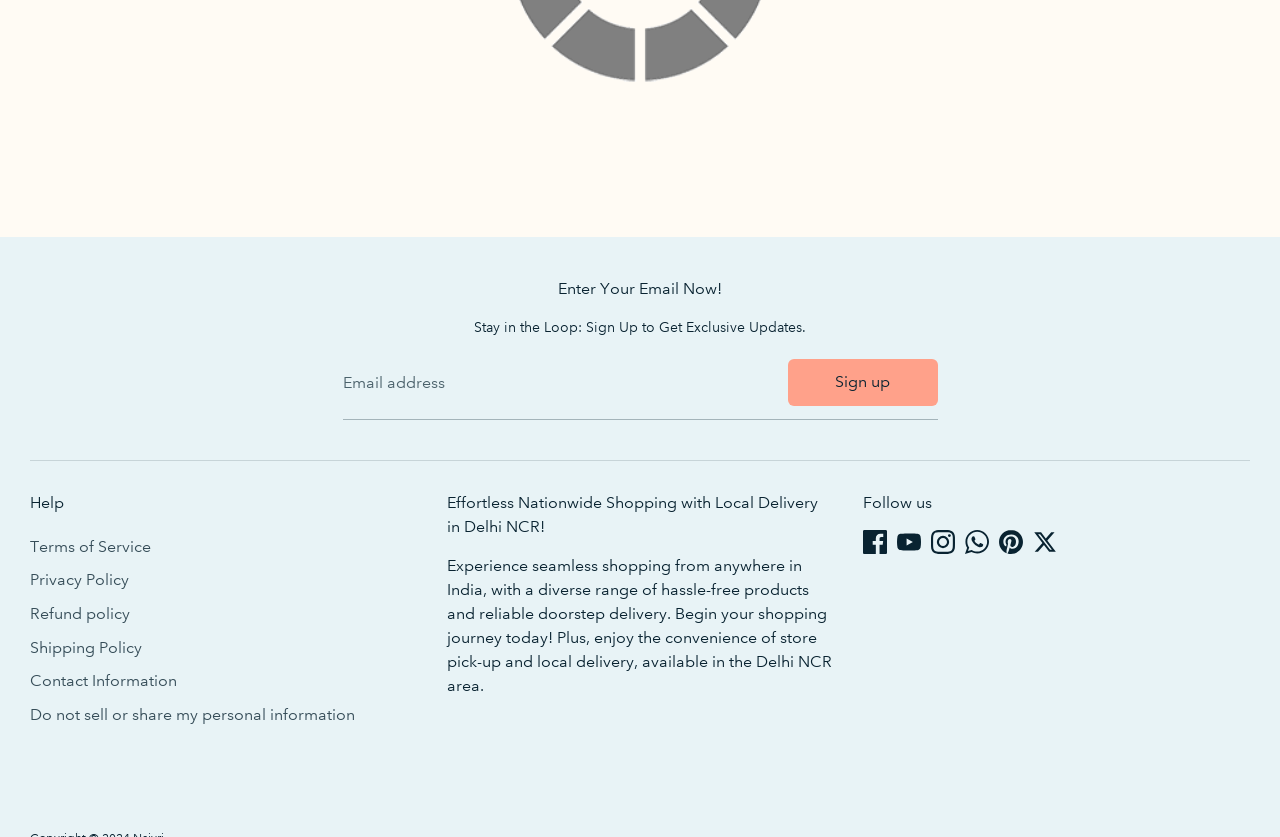What is the purpose of the email address field?
Answer the question with a detailed explanation, including all necessary information.

The email address field is required and is accompanied by a 'Sign up' button, indicating that it is used to sign up for exclusive updates, as mentioned in the nearby text 'Stay in the Loop: Sign Up to Get Exclusive Updates'.